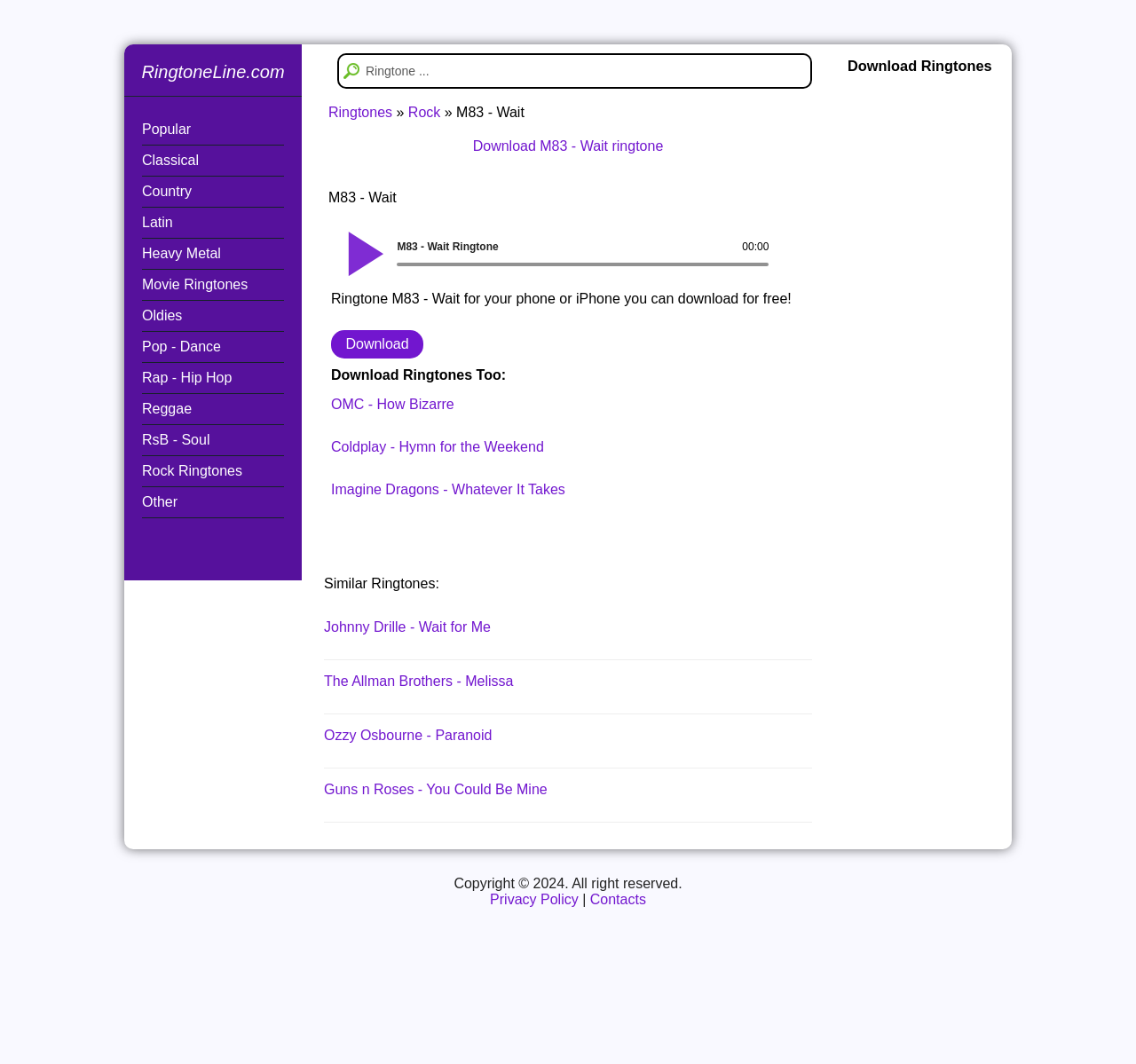What is the name of the first similar ringtone listed?
Please utilize the information in the image to give a detailed response to the question.

I determined the answer by looking at the list of links under the 'Similar Ringtones:' heading and identifying the first link with the text 'Johnny Drille - Wait for Me'.